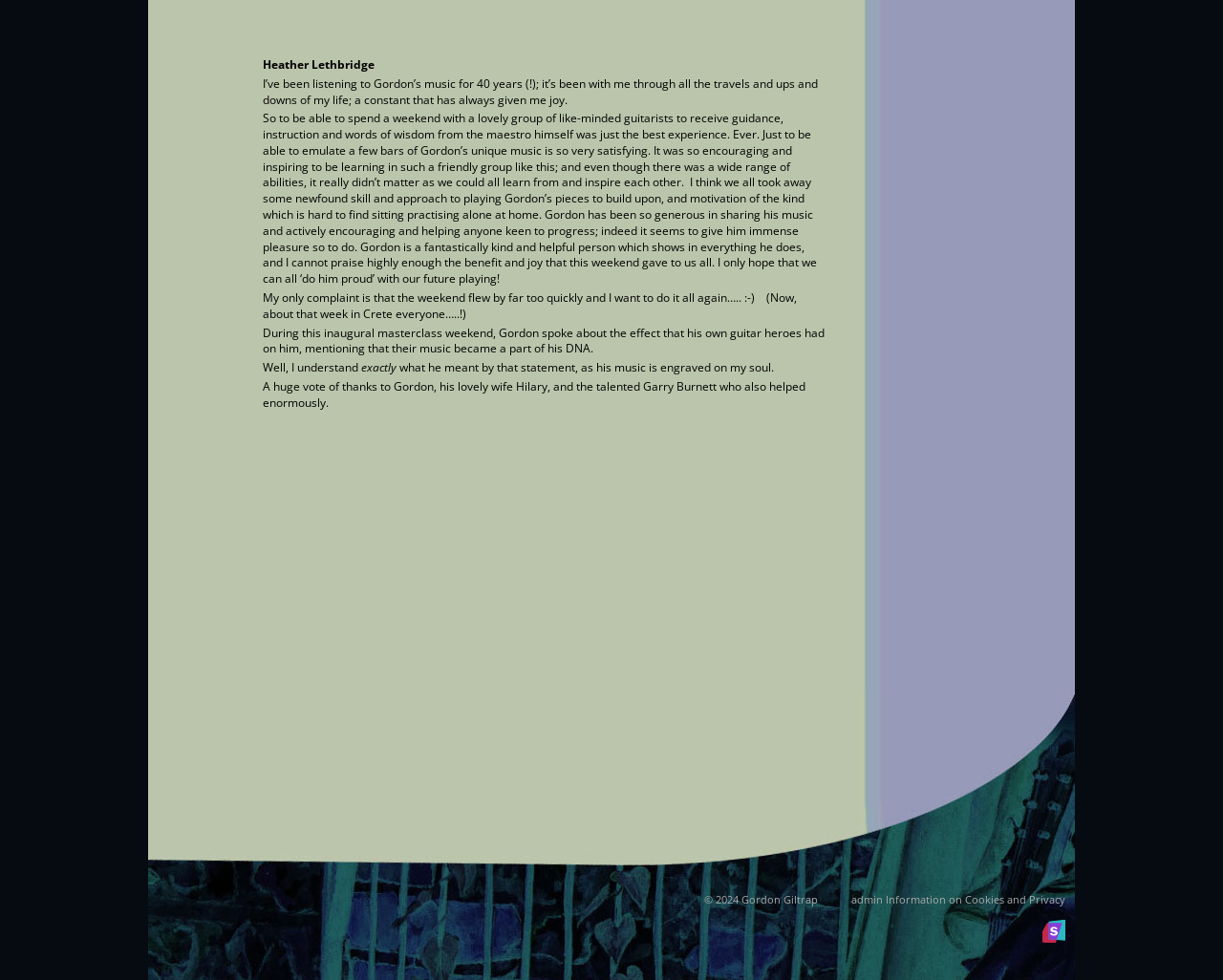Using the description: "admin", determine the UI element's bounding box coordinates. Ensure the coordinates are in the format of four float numbers between 0 and 1, i.e., [left, top, right, bottom].

[0.696, 0.91, 0.722, 0.925]